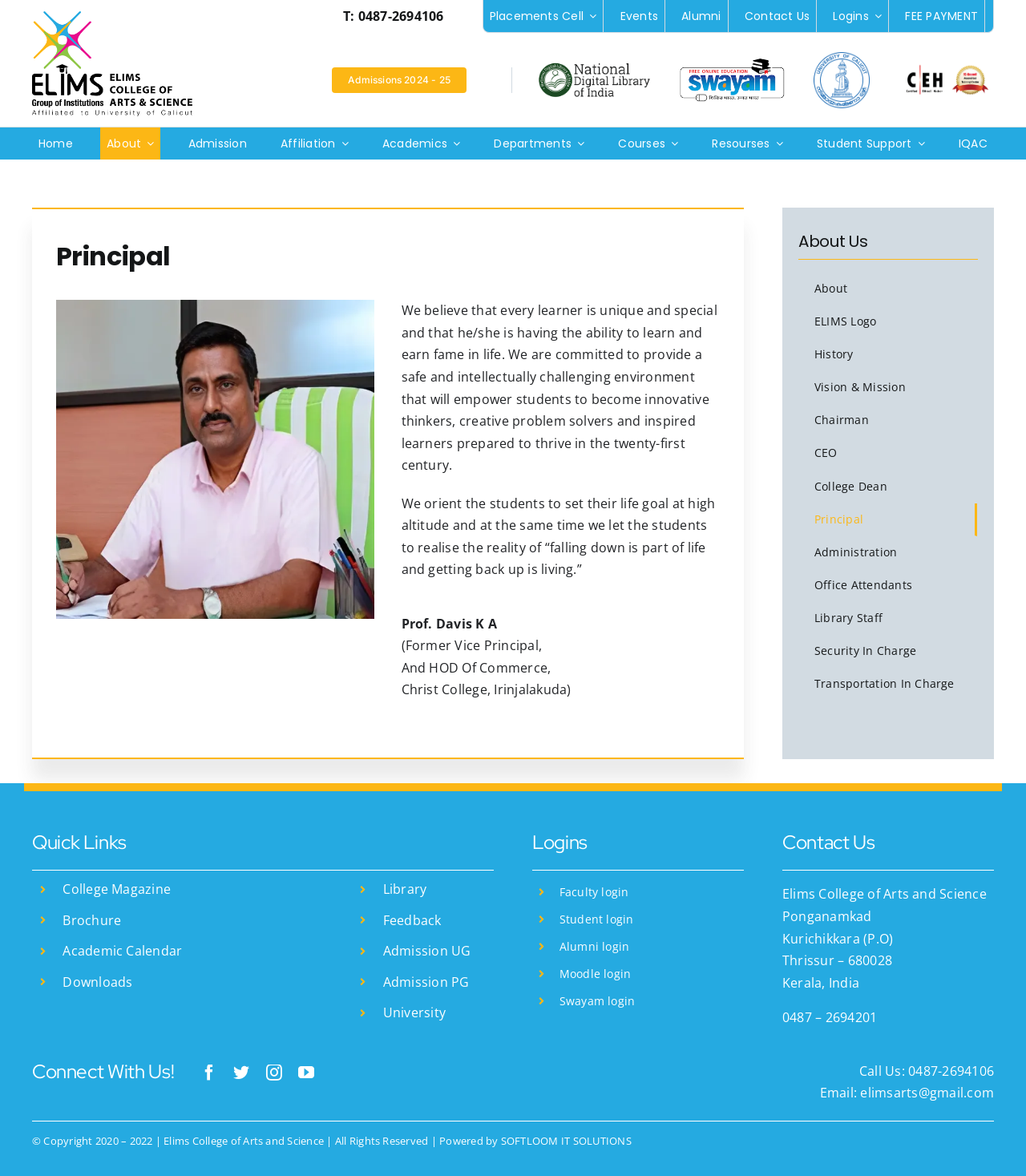What is the name of the principal of the college?
Based on the screenshot, provide a one-word or short-phrase response.

Prof. Davis K A